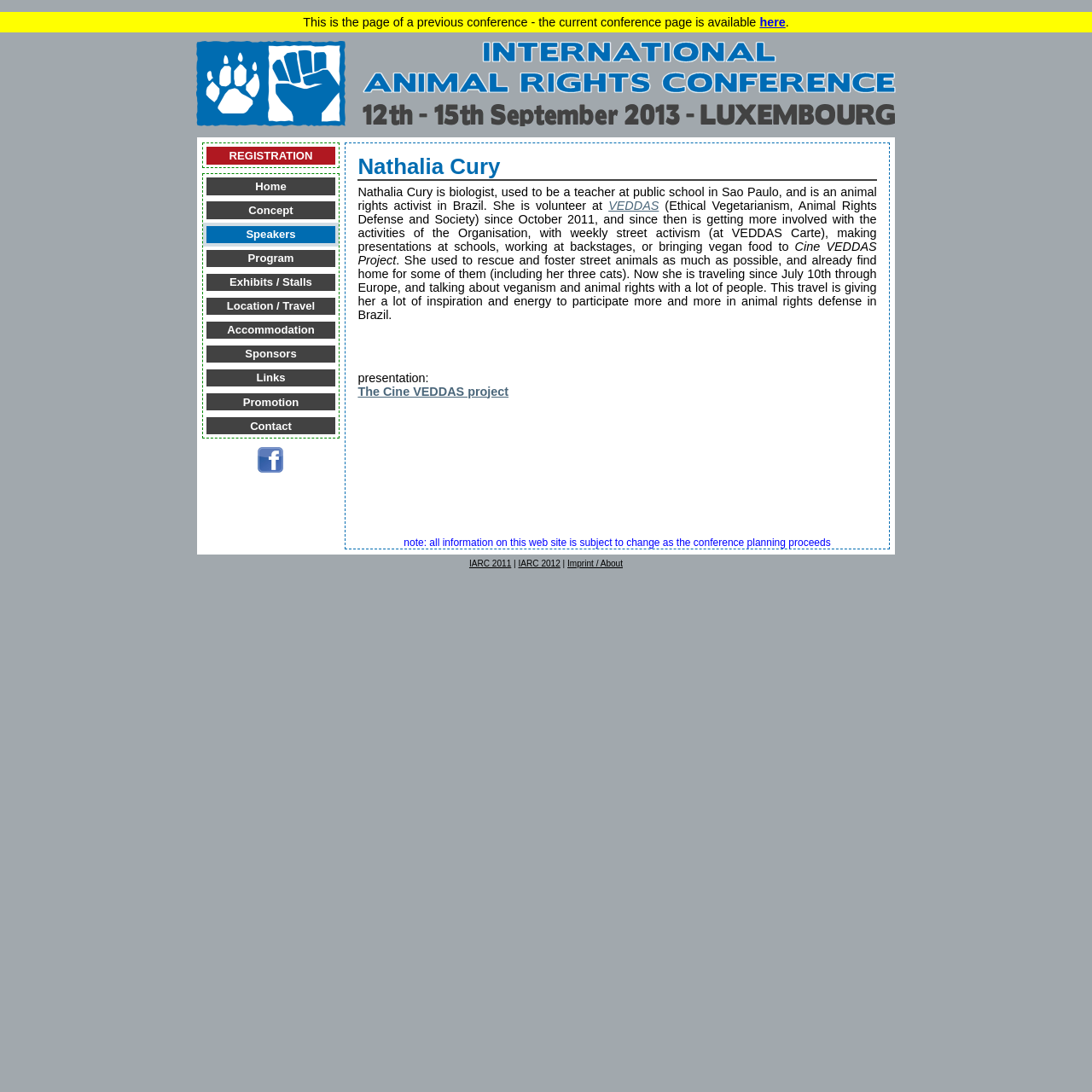Write a detailed summary of the webpage.

The webpage is about Nathalia Cury, an animal rights activist, and her involvement in the International Animal Rights Conference. At the top, there is a notice stating that this is a previous conference page, and the current conference page is available elsewhere. Below this notice, there is a link to the current conference page.

On the left side, there is a vertical menu with links to various sections, including registration, home, concept, speakers, program, exhibits, location, accommodation, sponsors, links, promotion, and contact.

In the main content area, there is a heading with Nathalia Cury's name, followed by a brief biography describing her background as a biologist and animal rights activist. Below this, there are several paragraphs of text describing her activities, including her involvement with VEDDAS, a organization focused on ethical vegetarianism, animal rights defense, and society. There are also links to related projects, such as the Cine VEDDAS project.

On the right side, there are social media links, including a link to Facebook. At the bottom of the page, there are links to previous conference pages, including IARC 2011 and IARC 2012, as well as an imprint/about section.

There are two images on the page, both of which are related to the International Animal Rights Conference. One is a logo or icon, and the other is a larger image that appears to be a banner or header image.